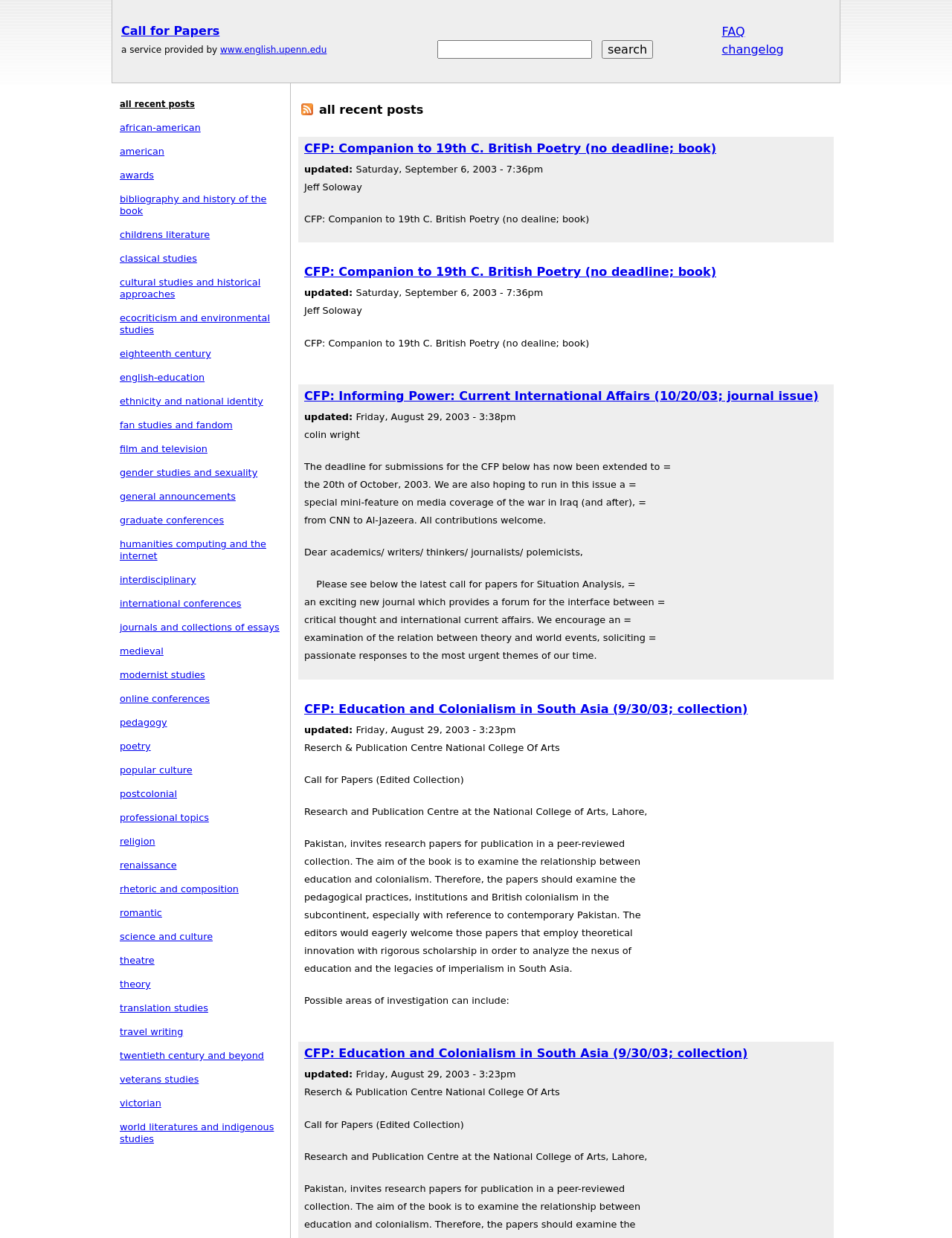How many links are in the top navigation bar?
Answer the question with as much detail as possible.

I counted the number of link elements in the top navigation bar, which are 'Jump to navigation', 'Call for Papers', 'www.english.upenn.edu', 'FAQ', and 'changelog'.